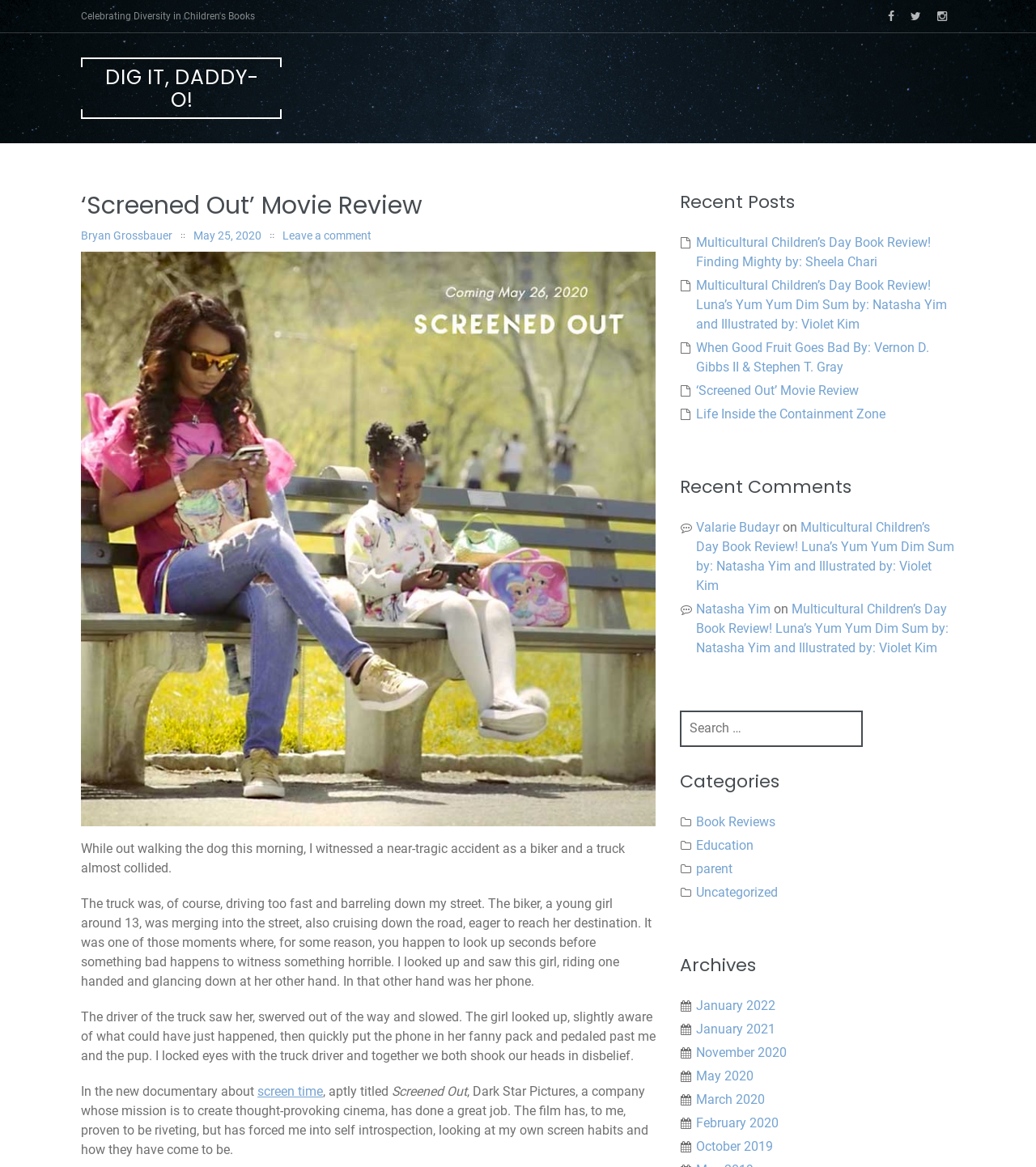Use a single word or phrase to answer the question:
Who is the author of the movie review?

Bryan Grossbauer